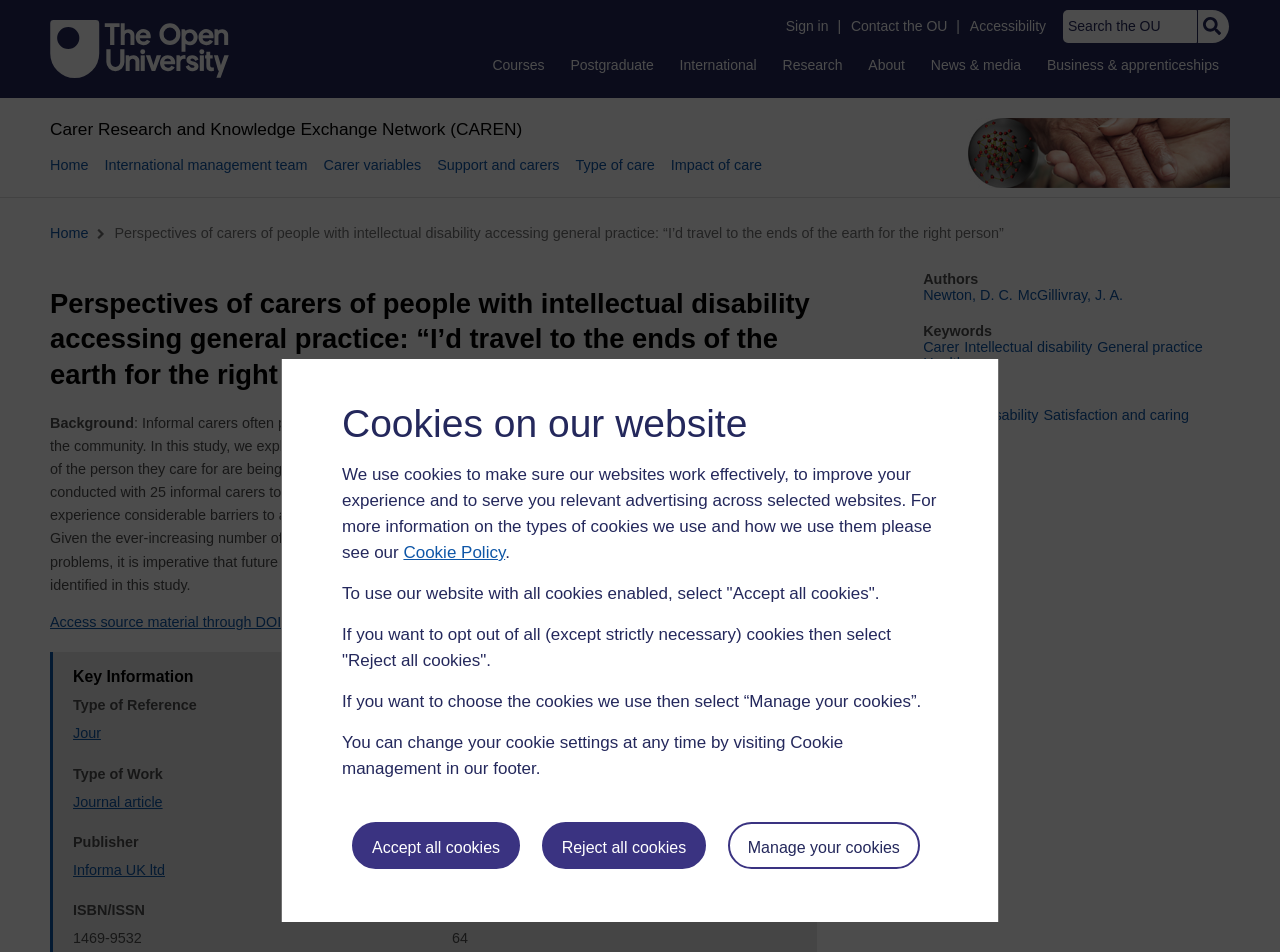Determine the bounding box coordinates of the section to be clicked to follow the instruction: "Contact the OU". The coordinates should be given as four float numbers between 0 and 1, formatted as [left, top, right, bottom].

[0.661, 0.019, 0.744, 0.036]